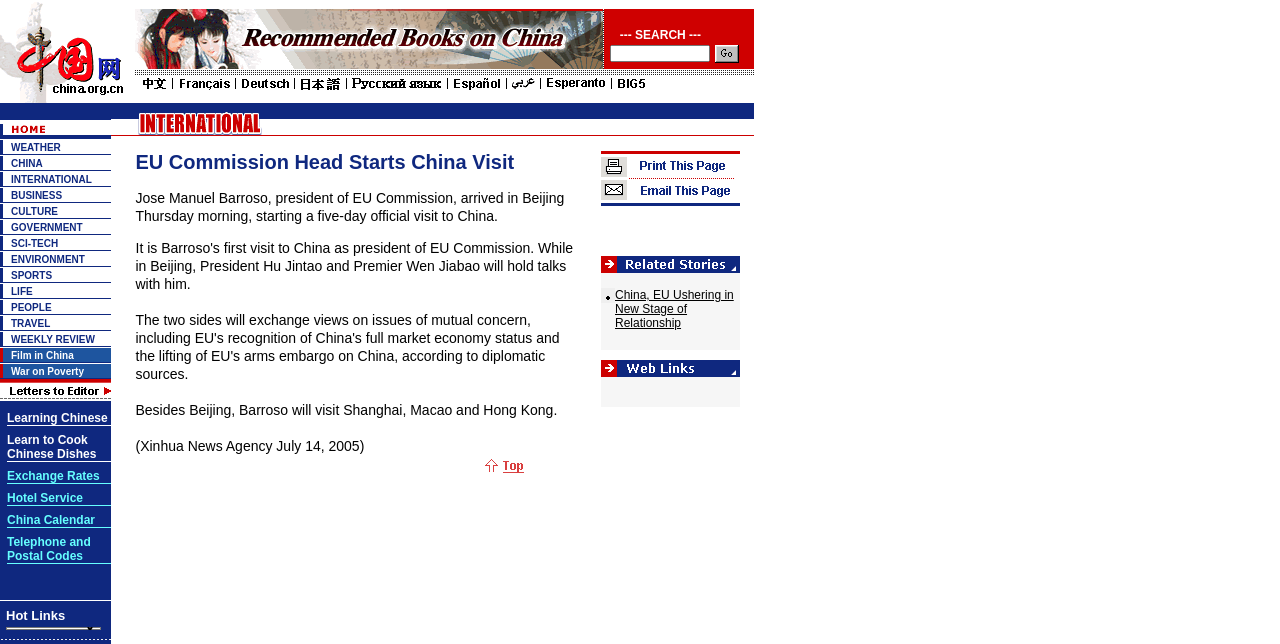Show the bounding box coordinates for the HTML element described as: "PEOPLE".

[0.009, 0.468, 0.04, 0.485]